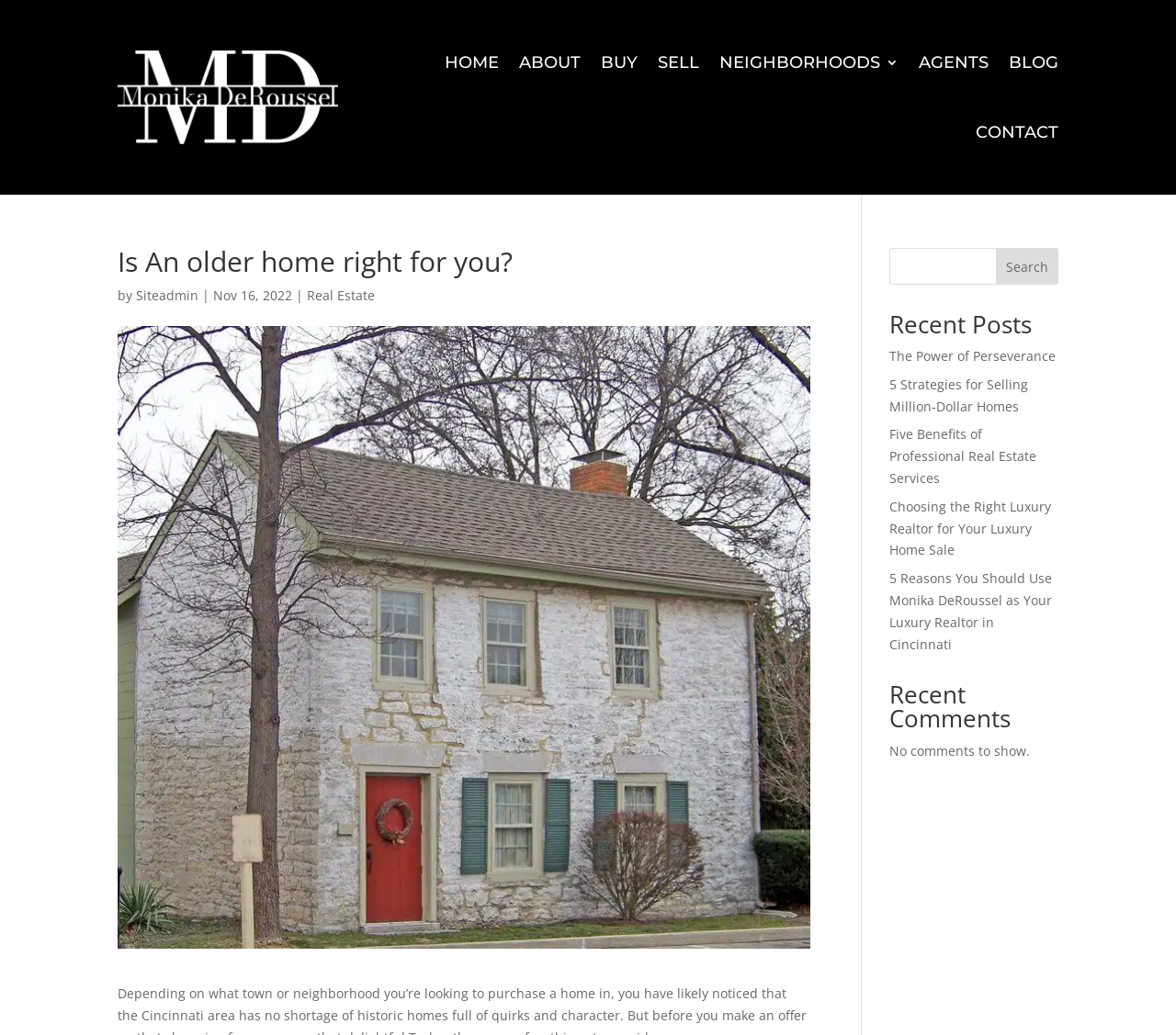Please provide the bounding box coordinates for the element that needs to be clicked to perform the instruction: "Get directions to the clinic". The coordinates must consist of four float numbers between 0 and 1, formatted as [left, top, right, bottom].

None